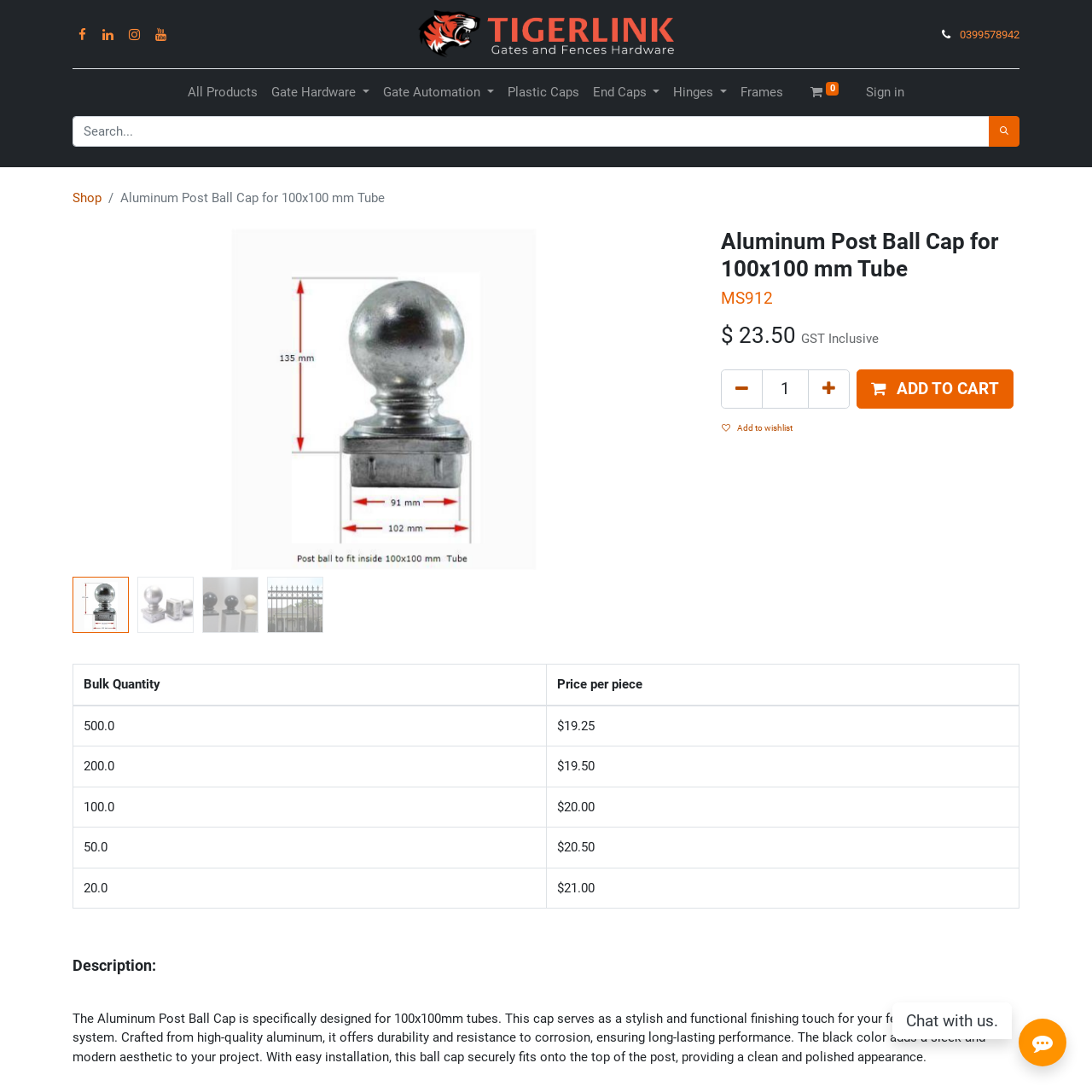Generate the text content of the main headline of the webpage.

Aluminum Post Ball Cap for 100x100 mm Tube